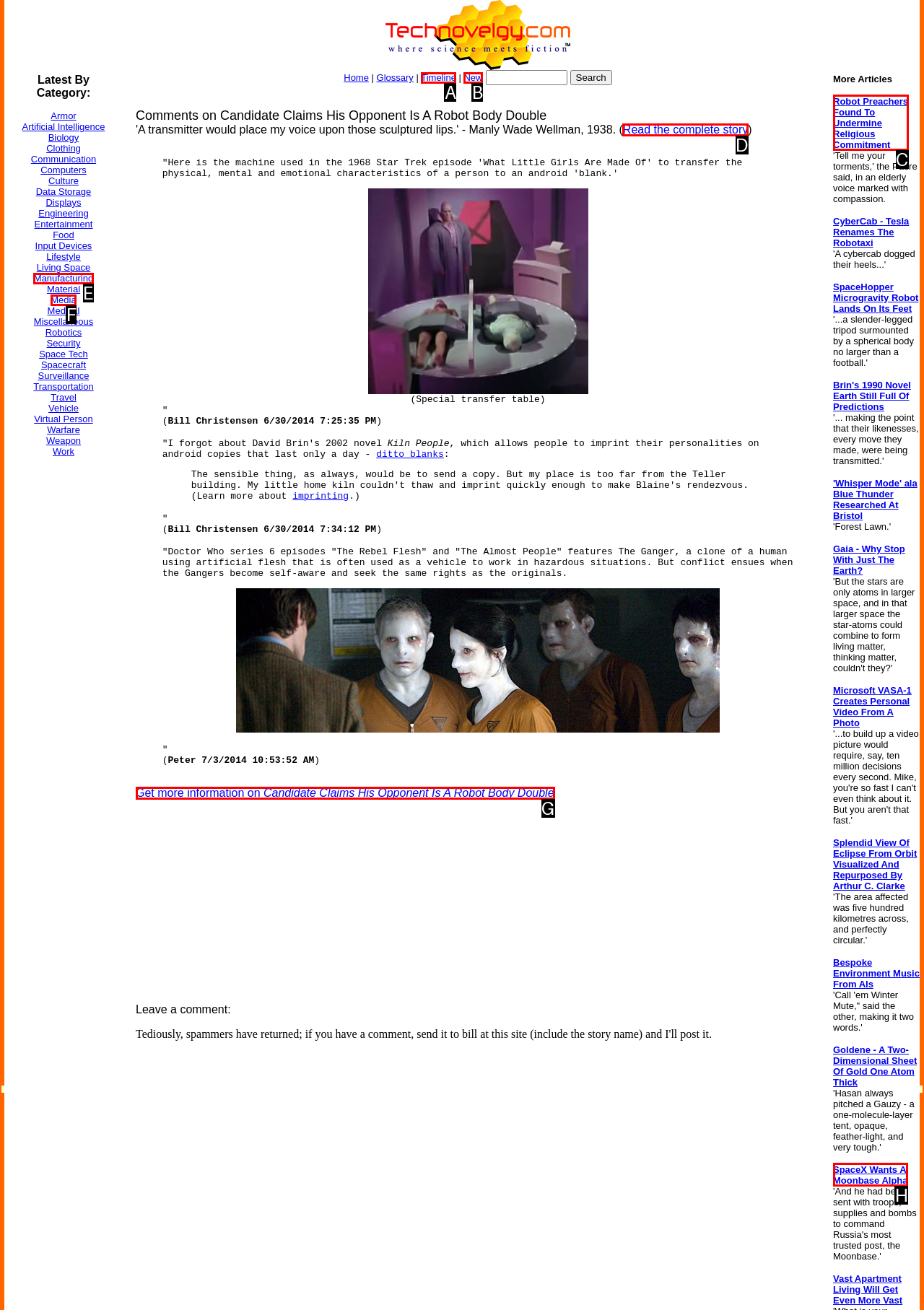Tell me which one HTML element I should click to complete the following task: Get more information on Candidate Claims His Opponent Is A Robot Body Double Answer with the option's letter from the given choices directly.

G